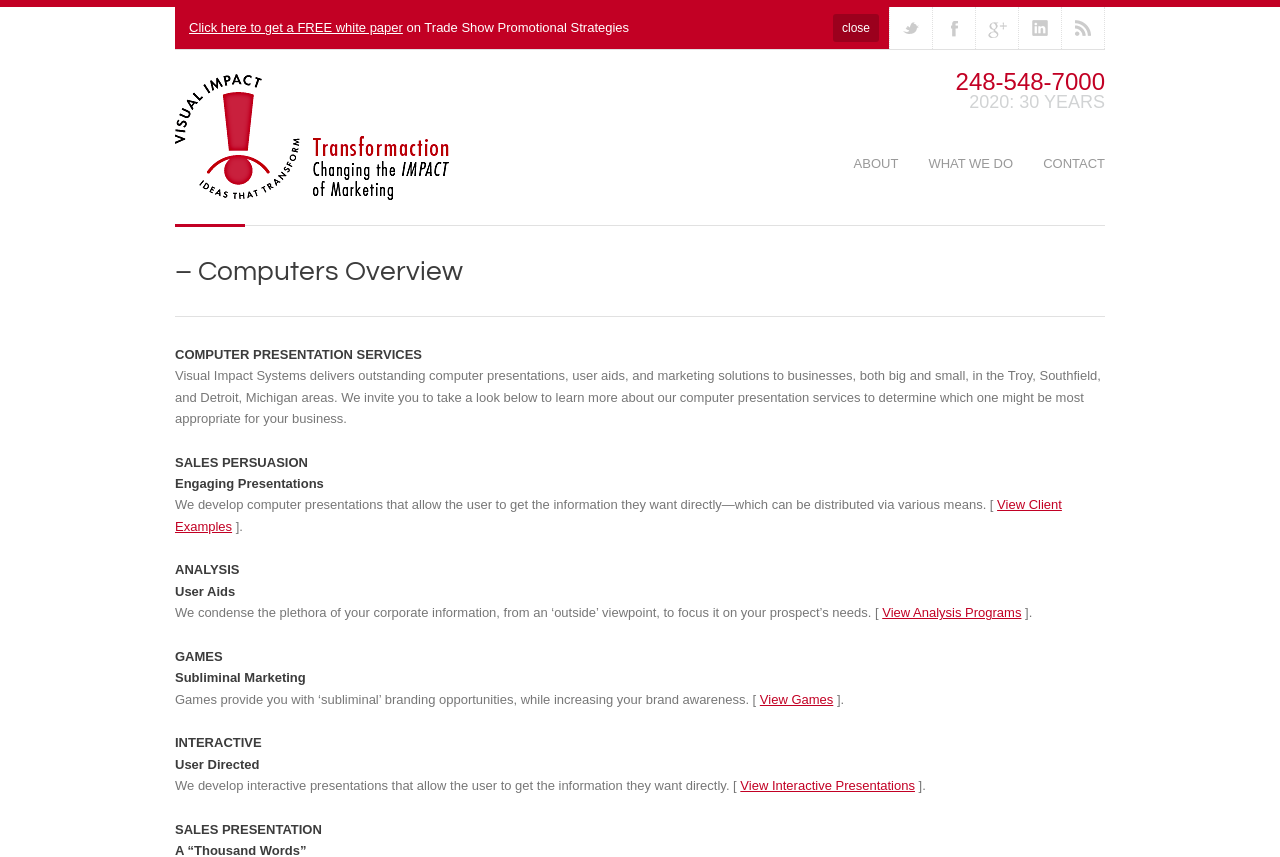Specify the bounding box coordinates of the element's area that should be clicked to execute the given instruction: "Follow us on Twitter". The coordinates should be four float numbers between 0 and 1, i.e., [left, top, right, bottom].

[0.695, 0.008, 0.728, 0.057]